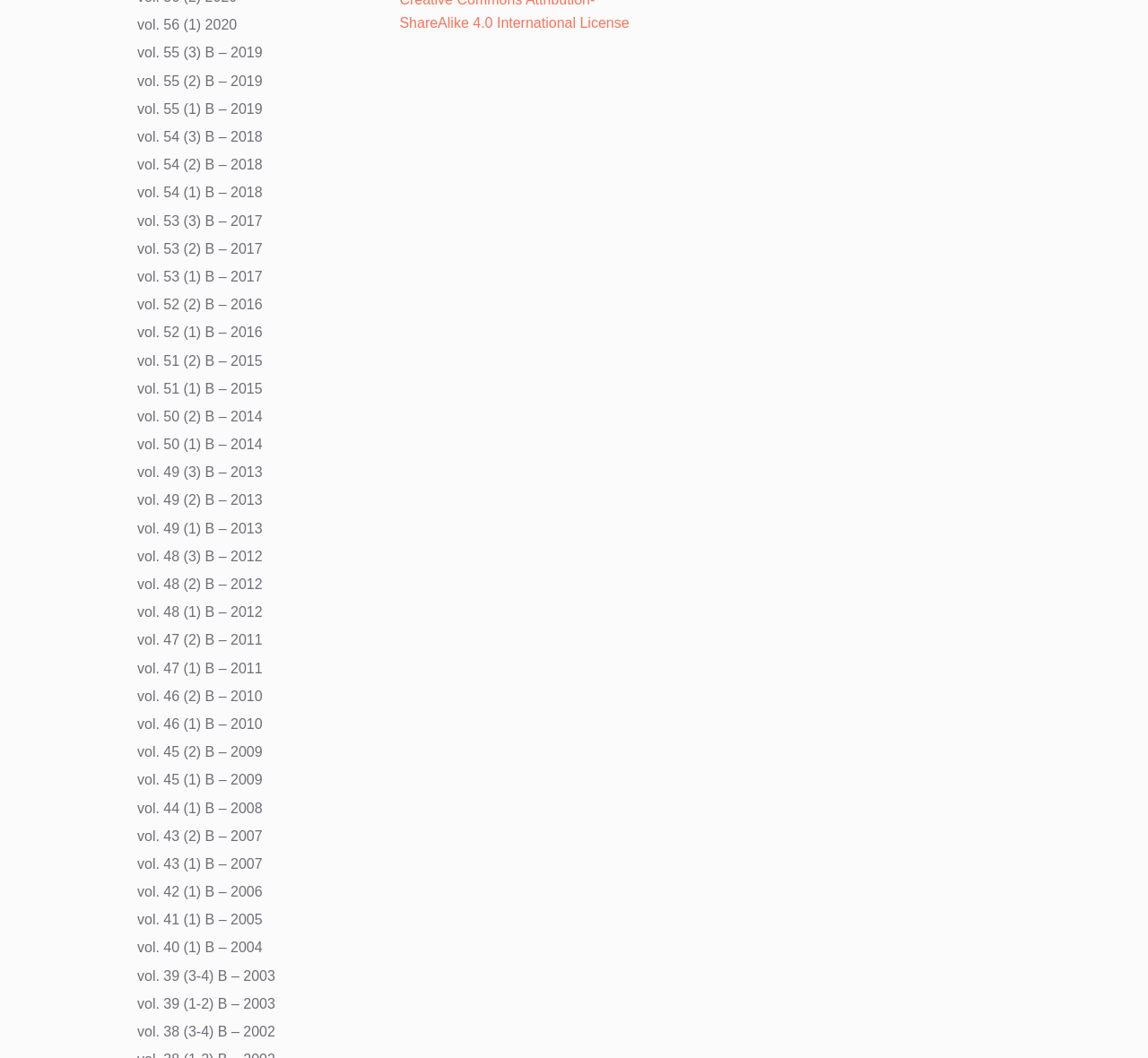What is the earliest volume available?
Refer to the image and provide a detailed answer to the question.

I looked at the list of links on the webpage and found that the last link is 'vol. 38 (3-4) B – 2002', which suggests that it is the earliest volume available.